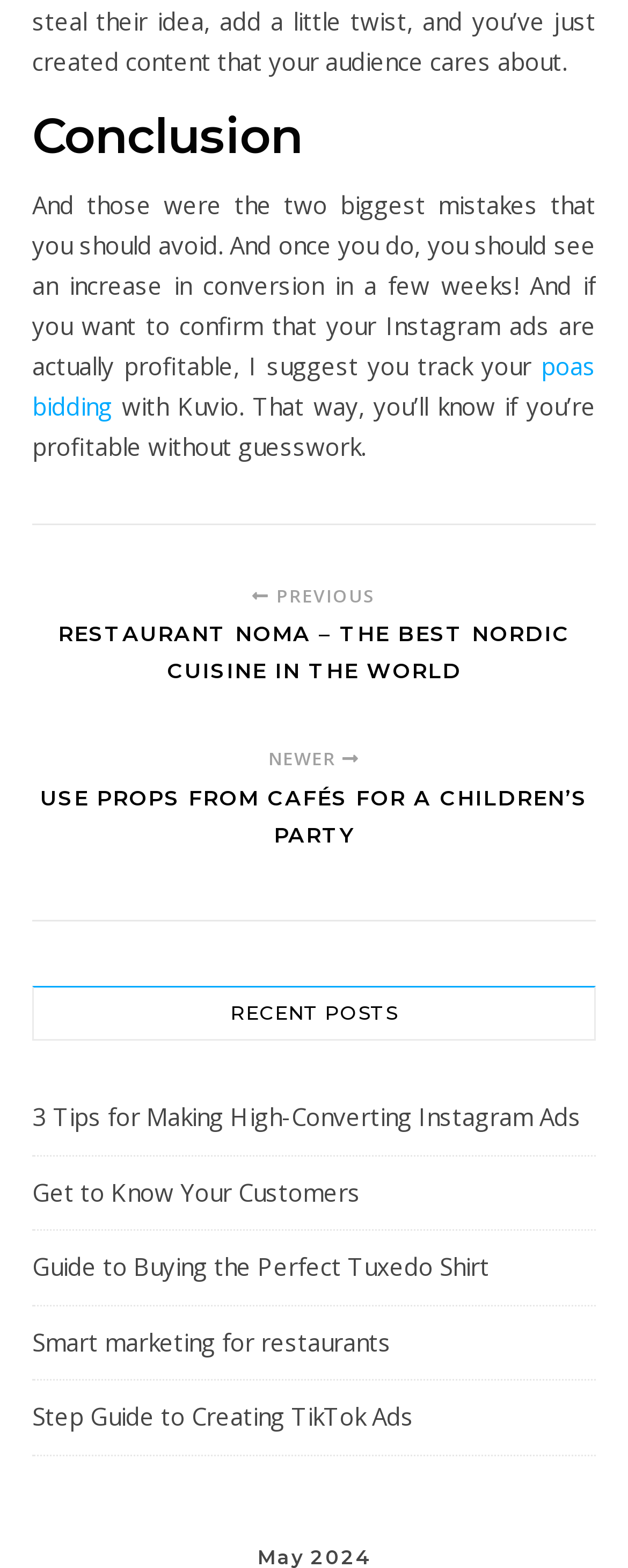How many links are there in the recent posts section?
Using the image, elaborate on the answer with as much detail as possible.

The recent posts section is located at the bottom of the webpage, and it contains five links: '3 Tips for Making High-Converting Instagram Ads', 'Get to Know Your Customers', 'Guide to Buying the Perfect Tuxedo Shirt', 'Smart marketing for restaurants', and 'Step Guide to Creating TikTok Ads'.